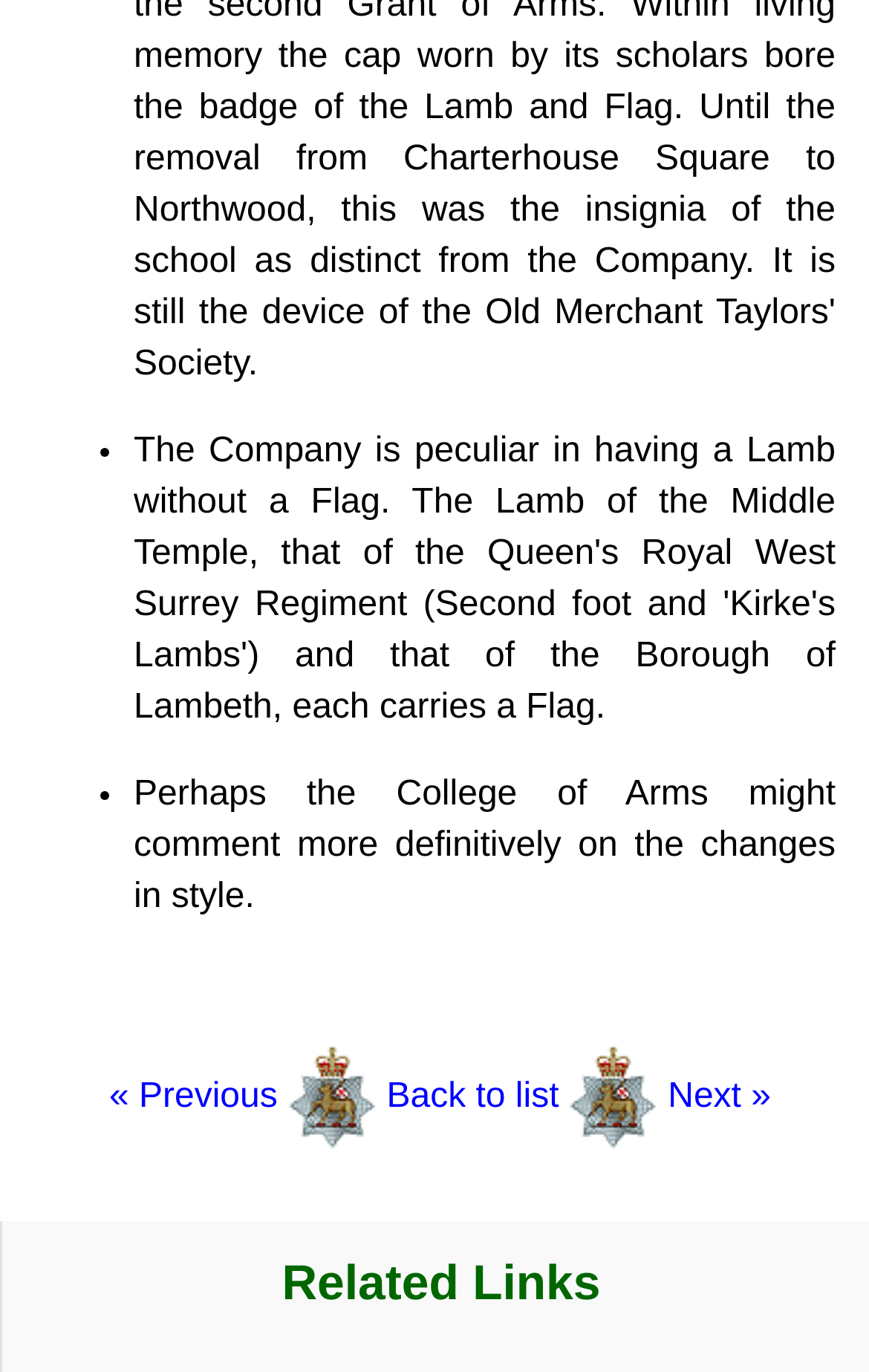What is the purpose of the links?
Please describe in detail the information shown in the image to answer the question.

The links '« Previous', 'Back to list', and 'Next »' are likely used for navigation purposes, allowing the user to move between different pages or sections of the website.